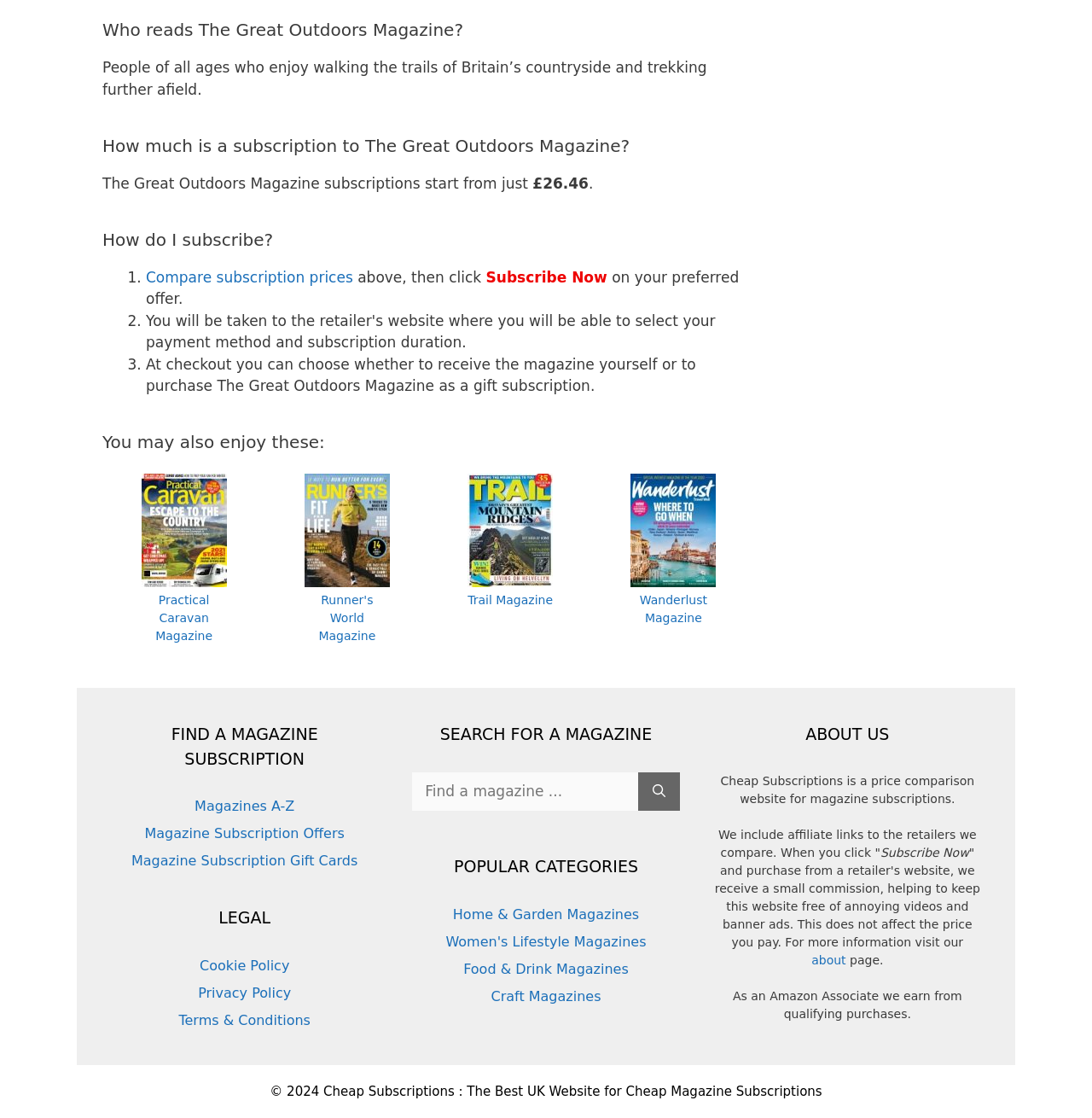Specify the bounding box coordinates of the area to click in order to follow the given instruction: "Visit Practical Caravan Magazine."

[0.142, 0.531, 0.195, 0.575]